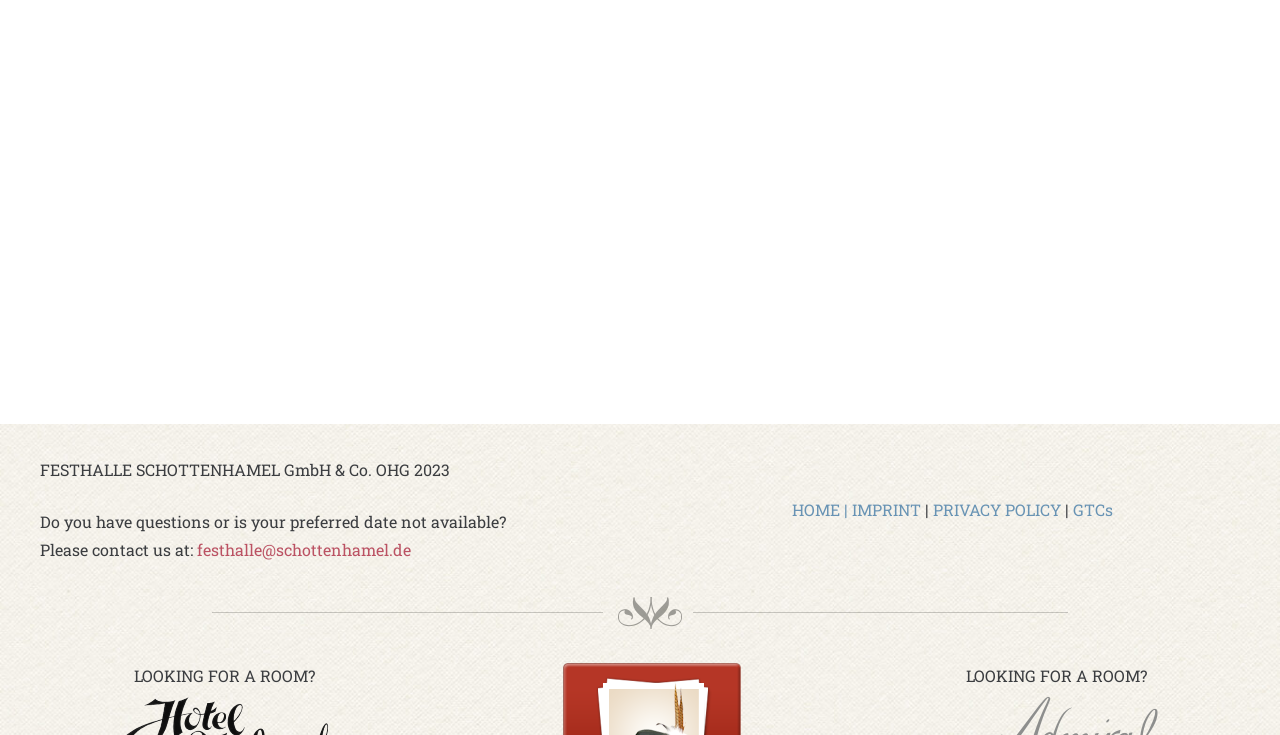Identify the bounding box coordinates for the UI element described as: "HOME".

[0.618, 0.678, 0.656, 0.707]